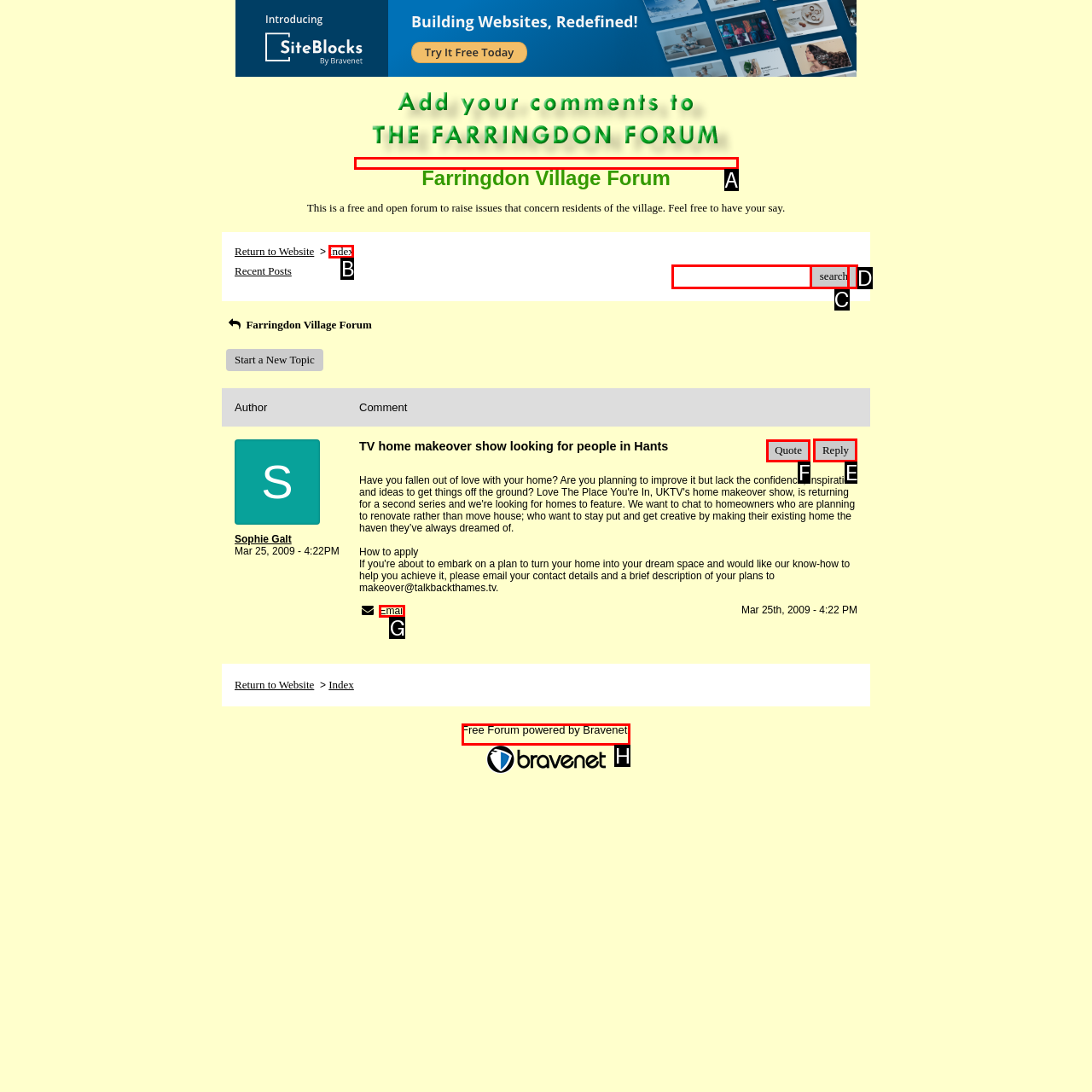Determine which UI element I need to click to achieve the following task: Reply to a post Provide your answer as the letter of the selected option.

E